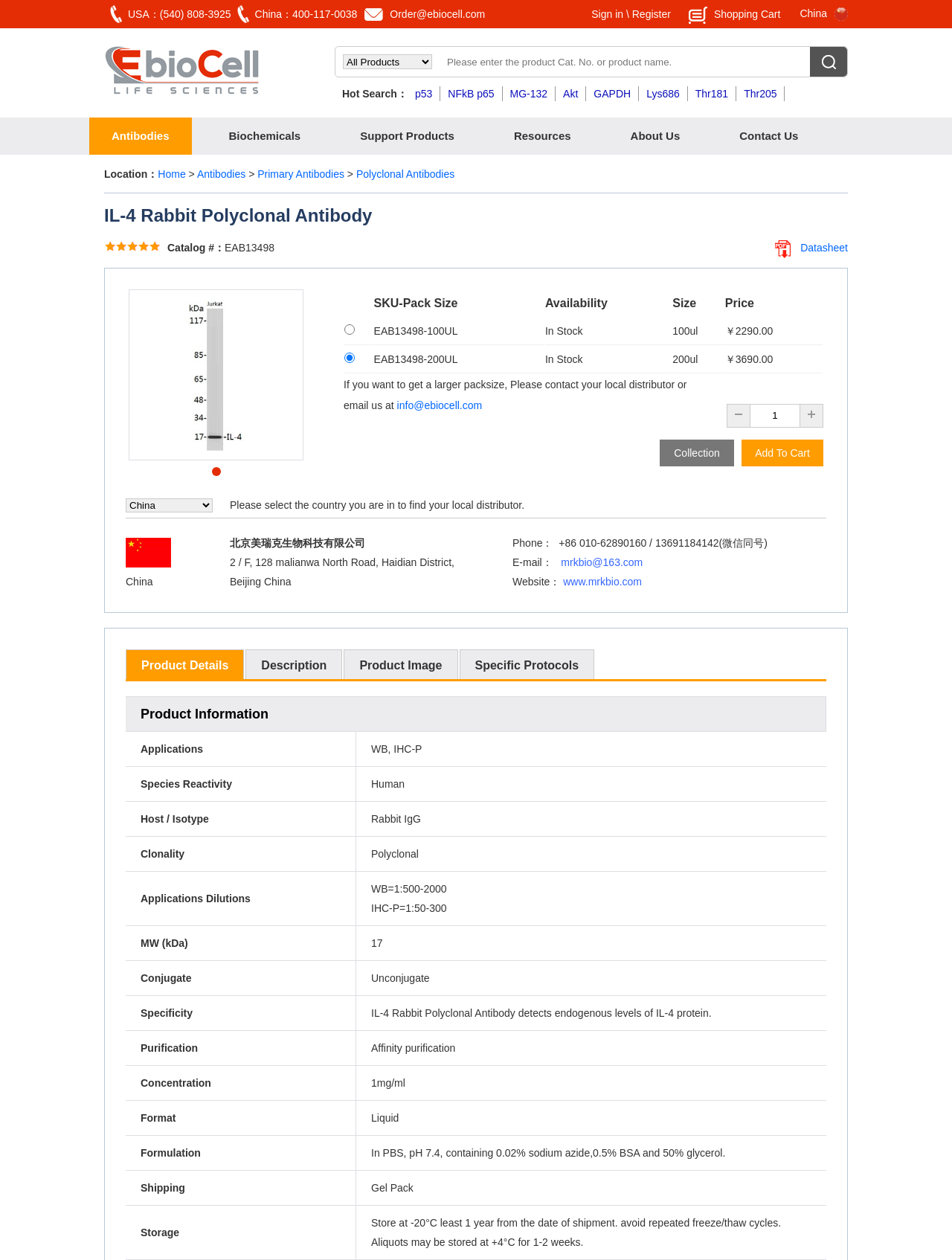Please locate the bounding box coordinates of the element that should be clicked to achieve the given instruction: "Contact us via email".

[0.41, 0.006, 0.509, 0.016]